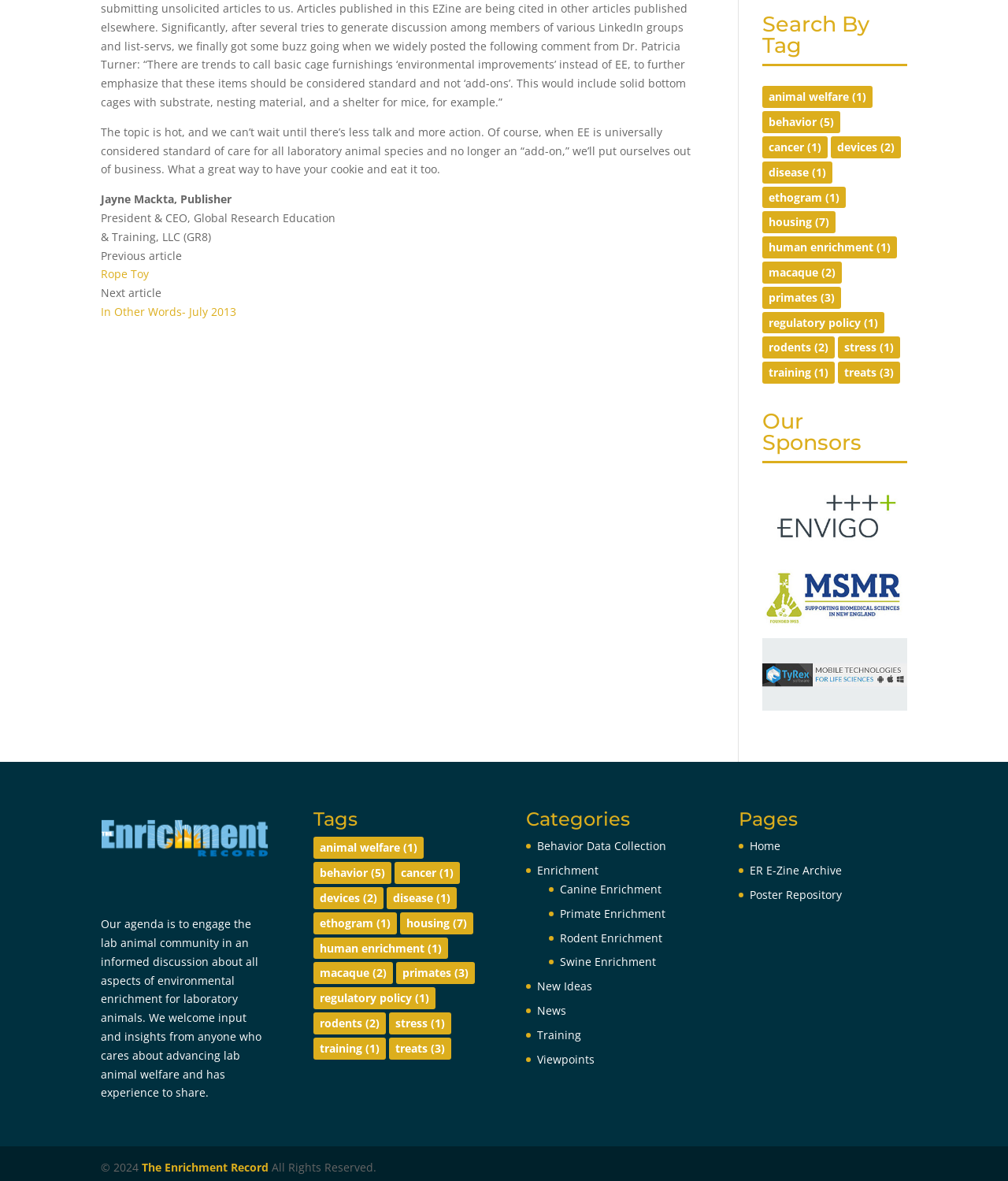Given the element description In Other Words- July 2013, identify the bounding box coordinates for the UI element on the webpage screenshot. The format should be (top-left x, top-left y, bottom-right x, bottom-right y), with values between 0 and 1.

[0.1, 0.257, 0.234, 0.27]